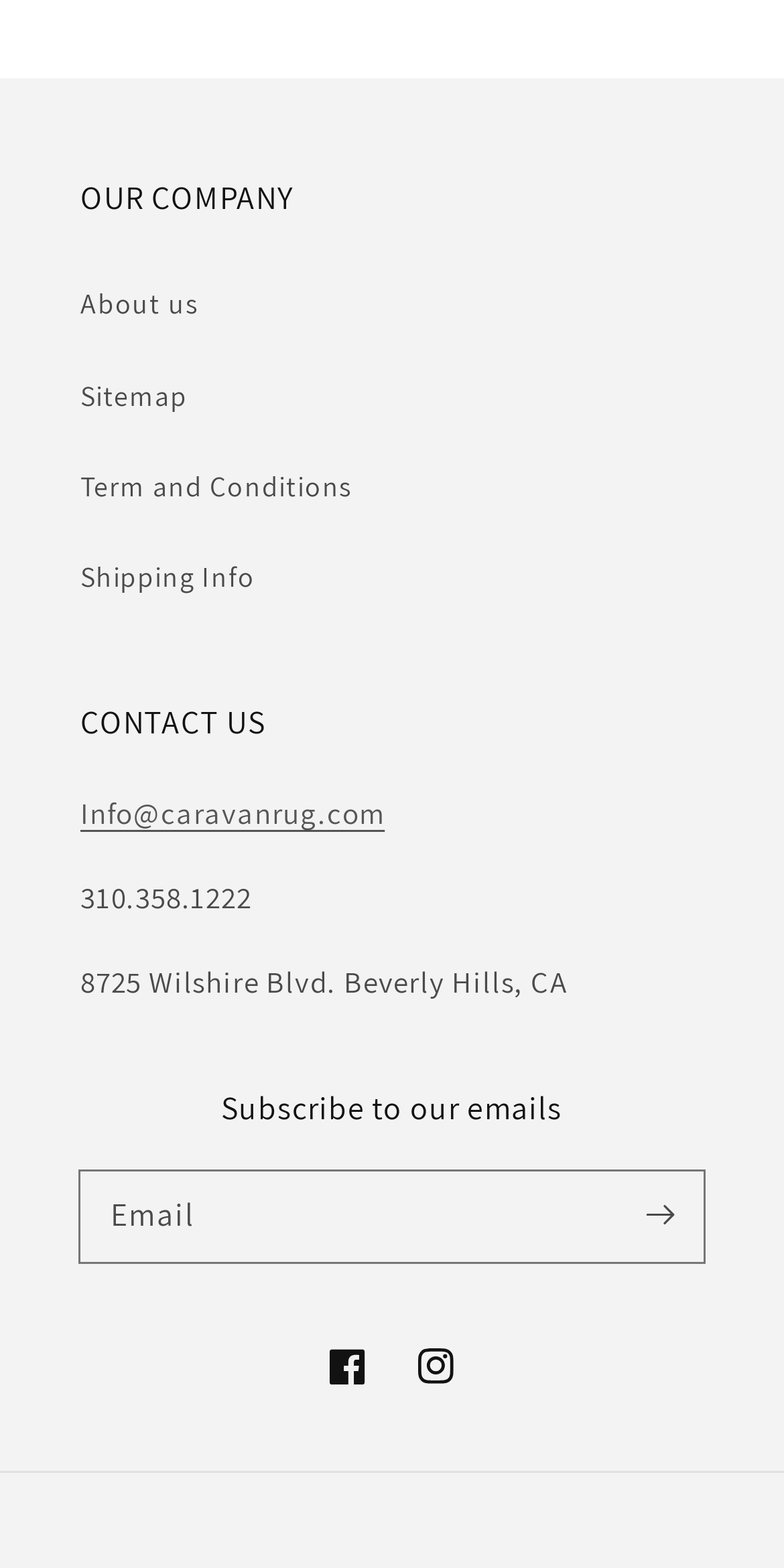Show me the bounding box coordinates of the clickable region to achieve the task as per the instruction: "View Term and Conditions".

[0.103, 0.282, 0.897, 0.34]